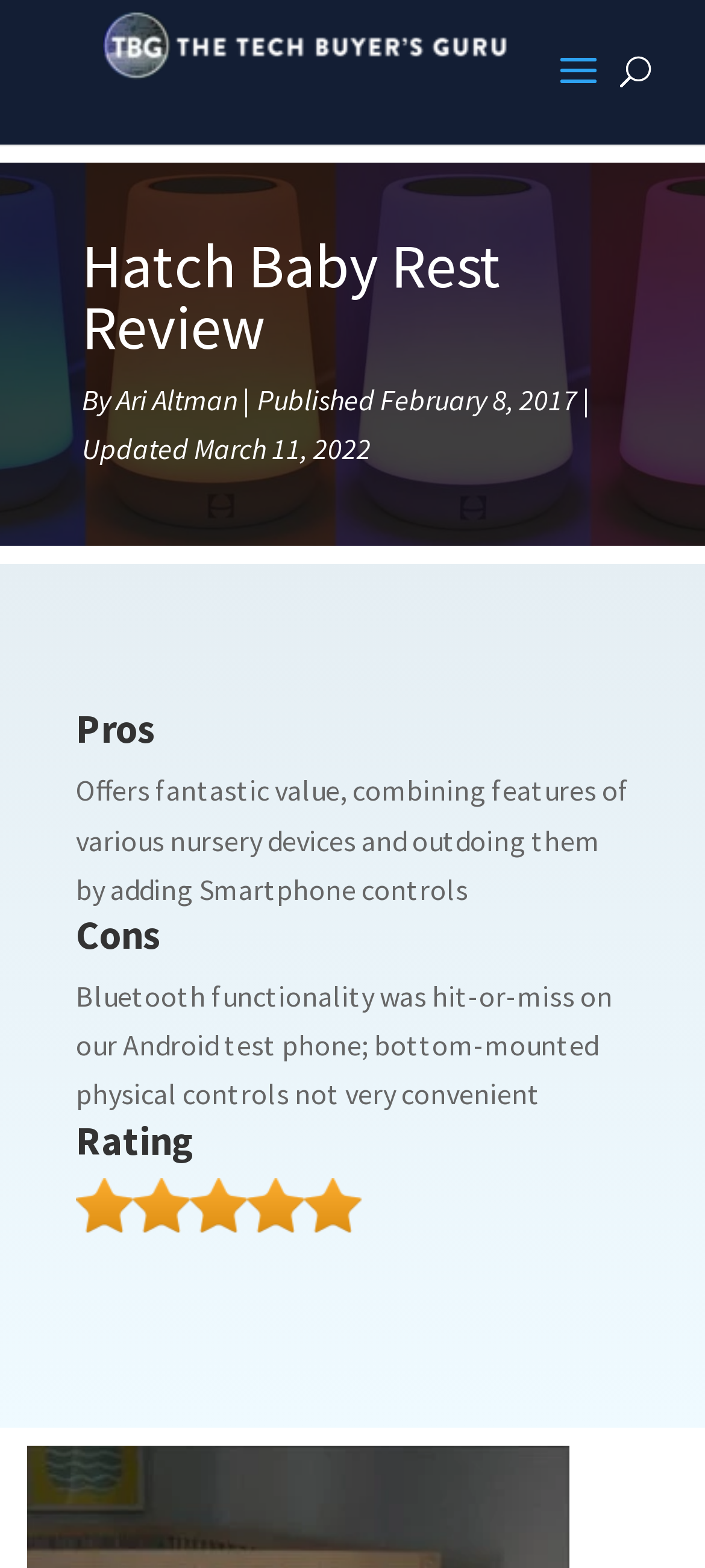What are some pros of the Hatch Baby Rest?
Using the picture, provide a one-word or short phrase answer.

Offers fantastic value